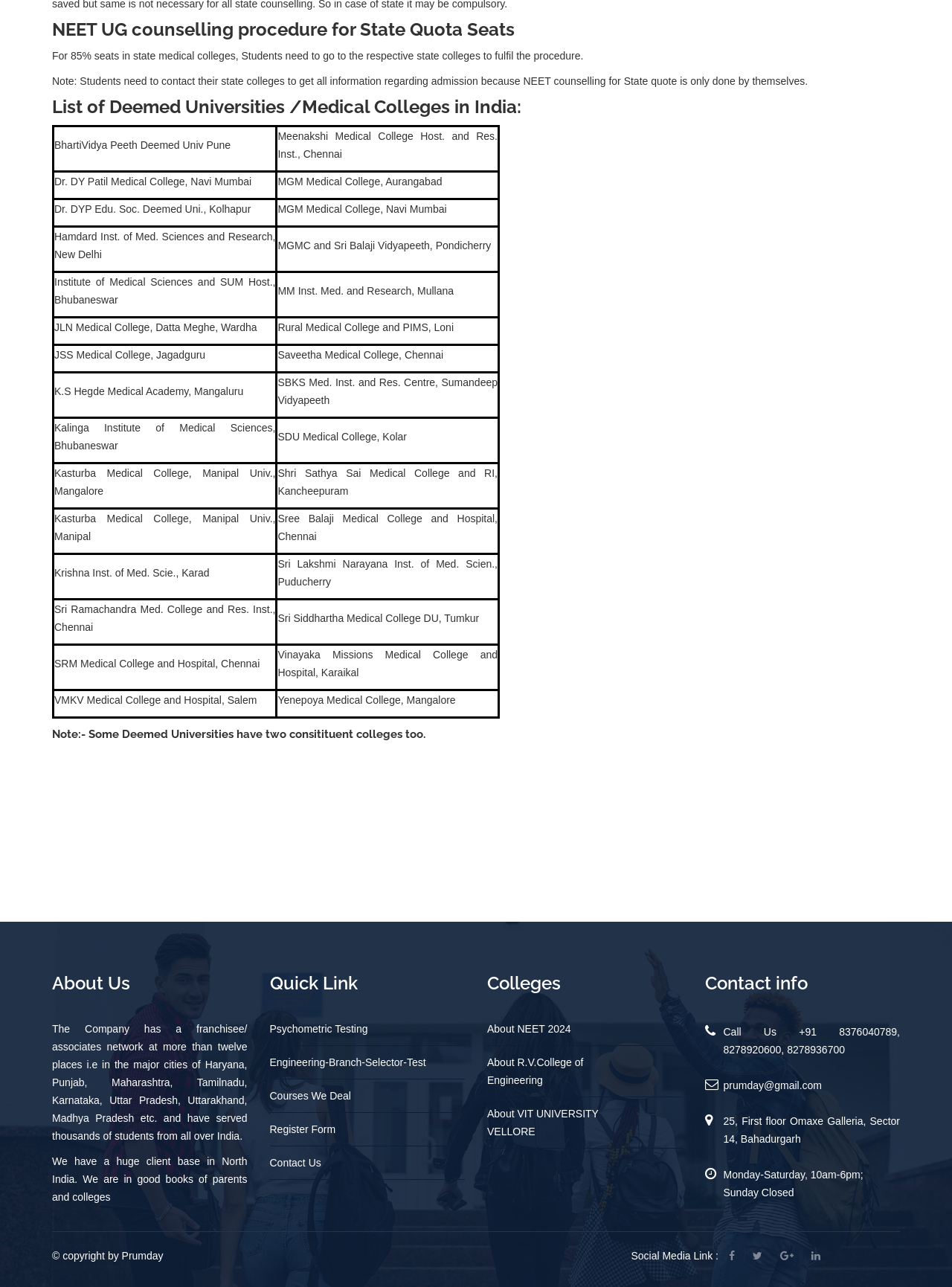What is the contact number of the company?
Provide an in-depth and detailed answer to the question.

The contact number of the company is +91 8376040789, 8278920600, 8278936700, as mentioned in the static text 'Call Us +91 8376040789, 8278920600, 8278936700' under the heading 'Contact info'